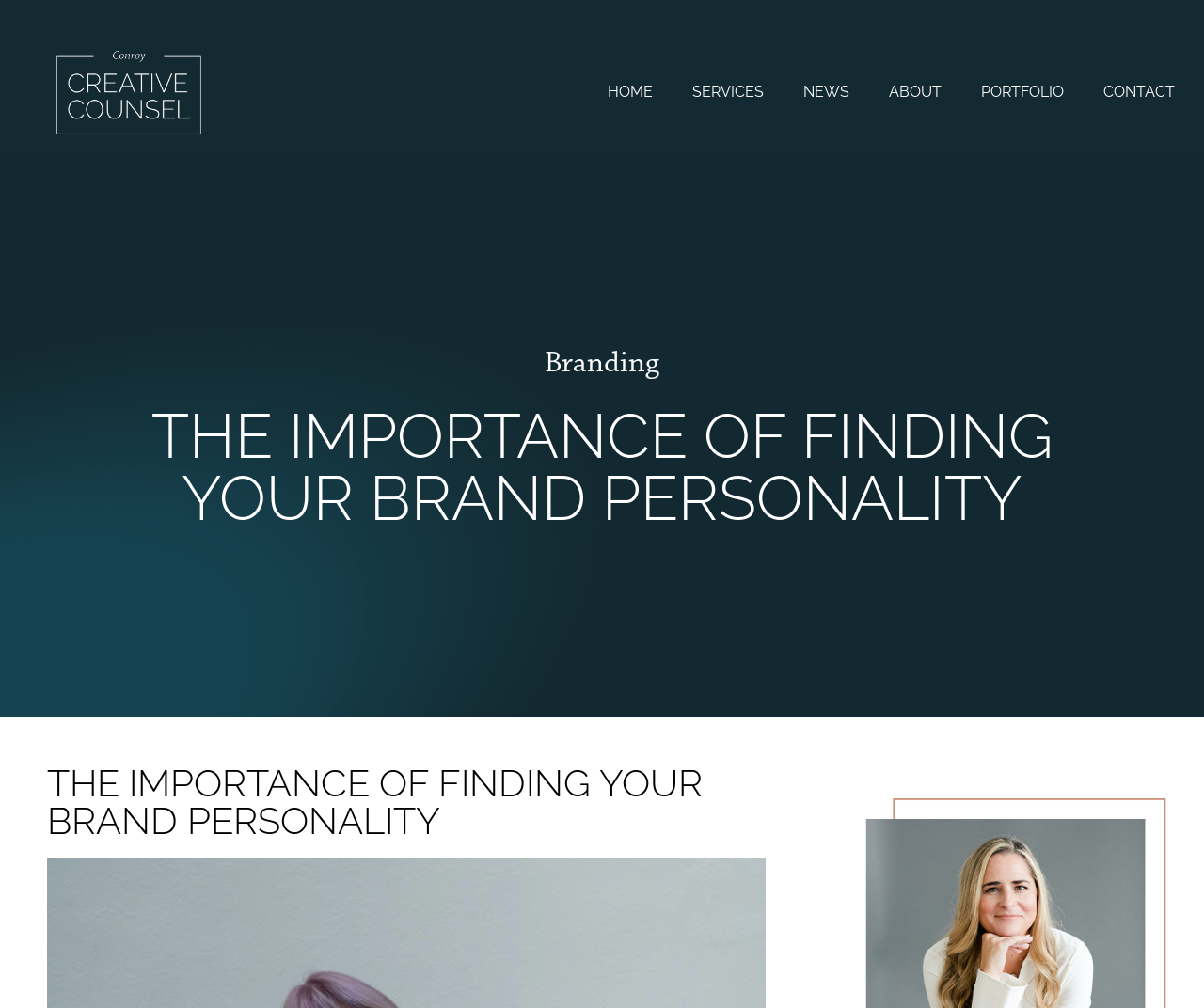Write a detailed summary of the webpage.

The webpage is about finding a brand personality, specifically for law firms. At the top left corner, there is a logo of Conroy Creative Counsel (CCC) with an image description of "law firm web design". 

Below the logo, there is a navigation menu with six links: HOME, SERVICES, NEWS, ABOUT, PORTFOLIO, and CONTACT, which are aligned horizontally and evenly spaced. 

On the main content area, there is a prominent heading that reads "THE IMPORTANCE OF FINDING YOUR BRAND PERSONALITY" which takes up a significant portion of the page. Below this heading, there is a subheading that says "Branding". 

Further down the page, there is another instance of the same heading "THE IMPORTANCE OF FINDING YOUR BRAND PERSONALITY", which suggests that the webpage may be divided into sections or have multiple articles related to the topic.